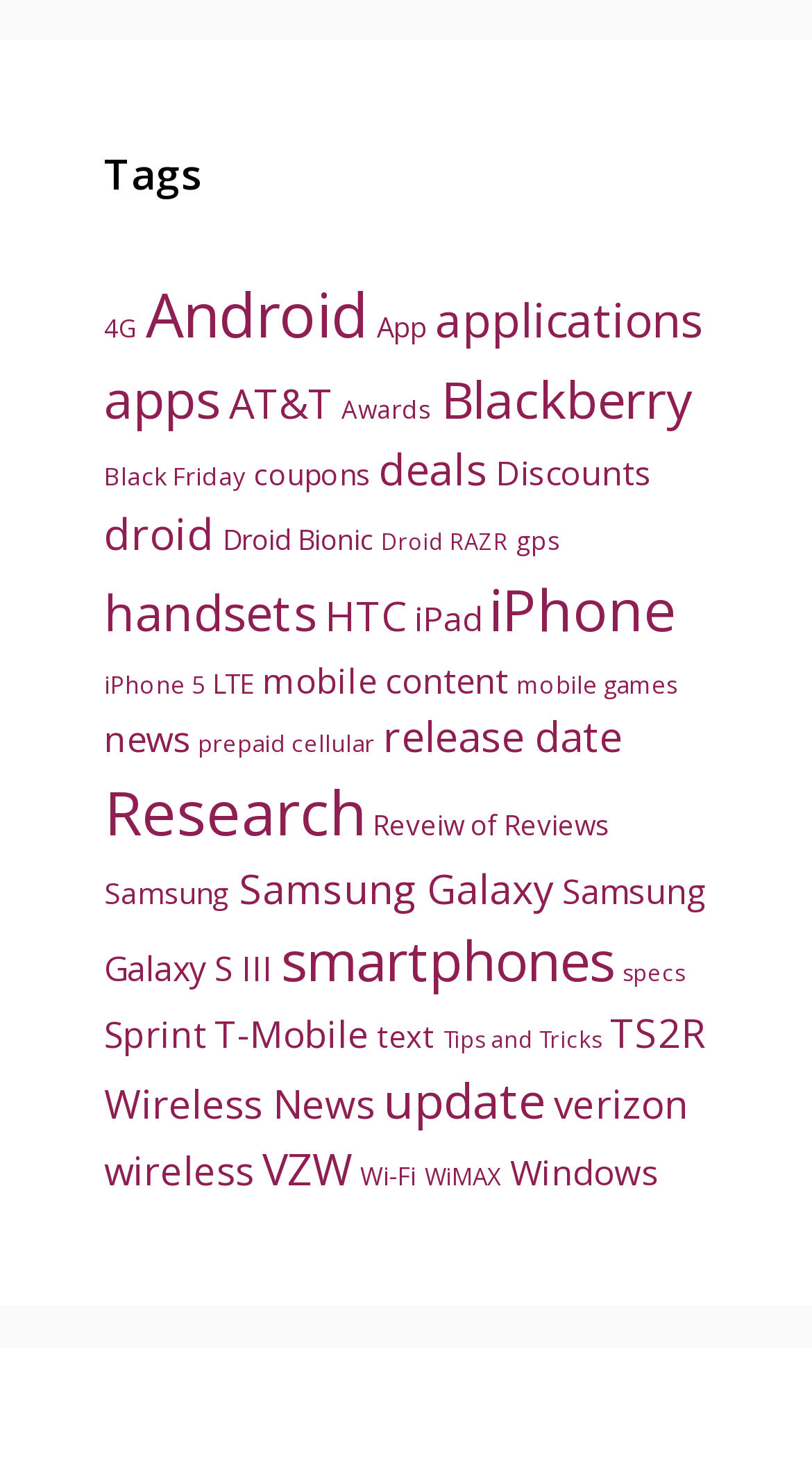How many categories are related to Samsung?
Answer the question with as much detail as you can, using the image as a reference.

After reviewing the links on the webpage, I found three categories related to Samsung: 'Samsung', 'Samsung Galaxy', and 'Samsung Galaxy S III'.